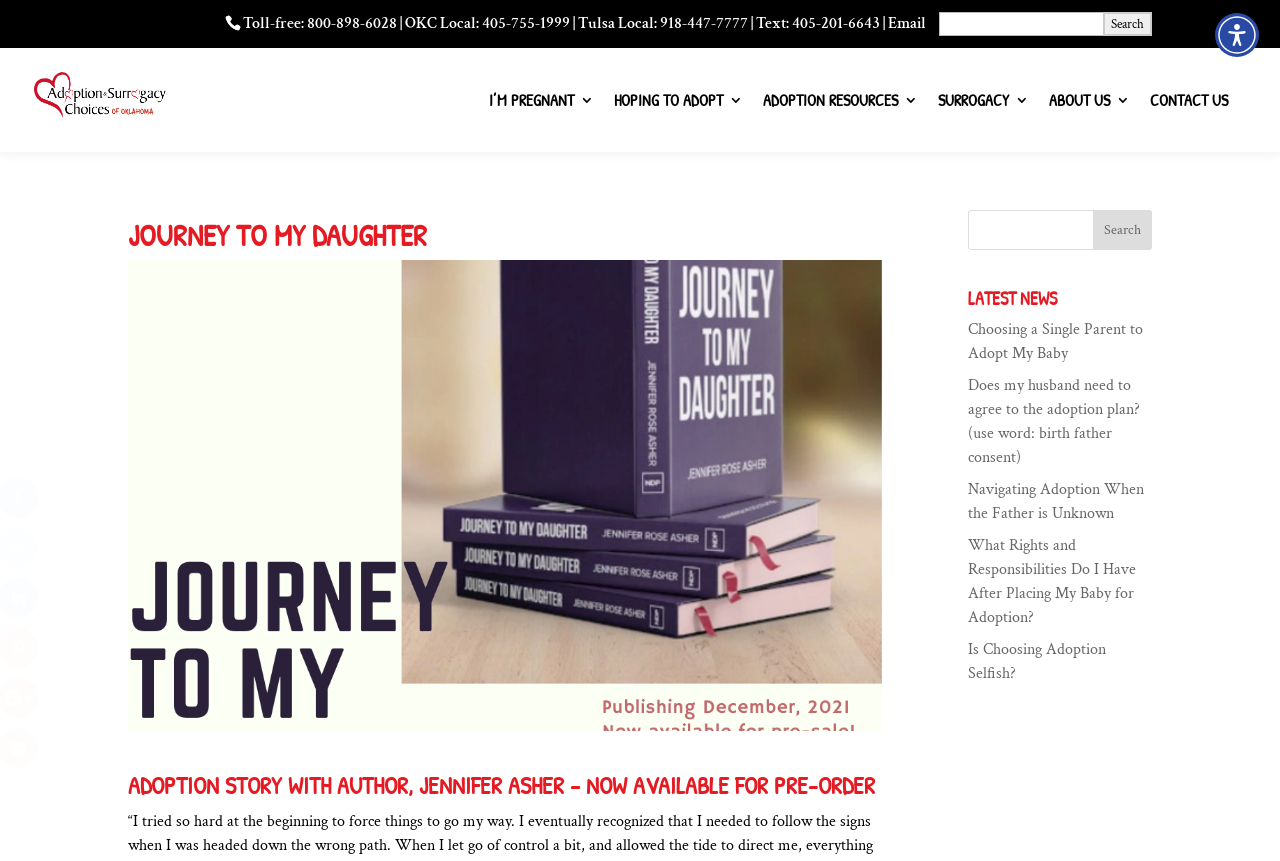Please identify the coordinates of the bounding box for the clickable region that will accomplish this instruction: "Pre-order Jennifer Asher's adoption story book".

[0.1, 0.884, 0.689, 0.941]